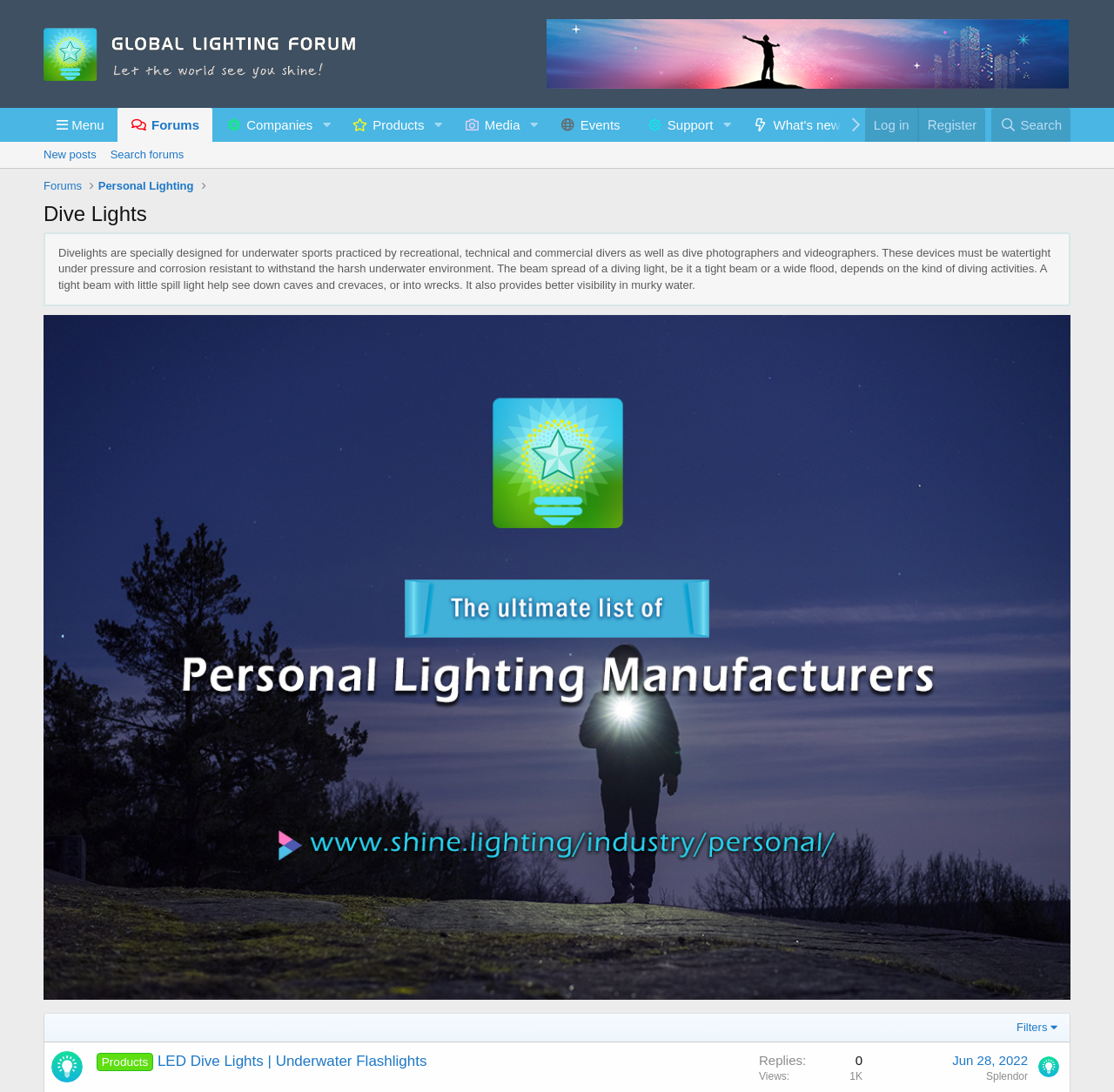What is the name of the company mentioned in the webpage?
Please answer the question with a detailed and comprehensive explanation.

The company name 'Splendor' is mentioned in the webpage, specifically in the section with the description list and image.